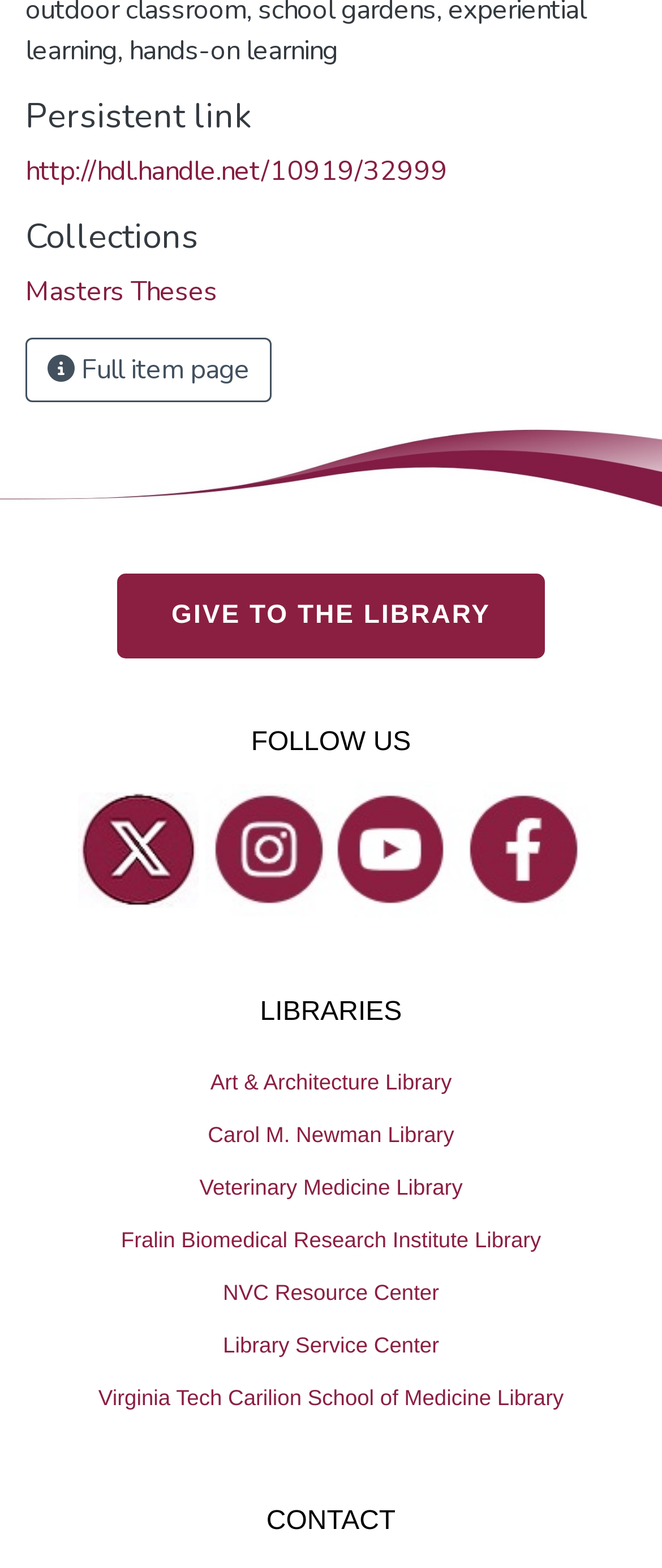Give a one-word or short phrase answer to this question: 
What is the purpose of the button with a full item page icon?

To view the full item page